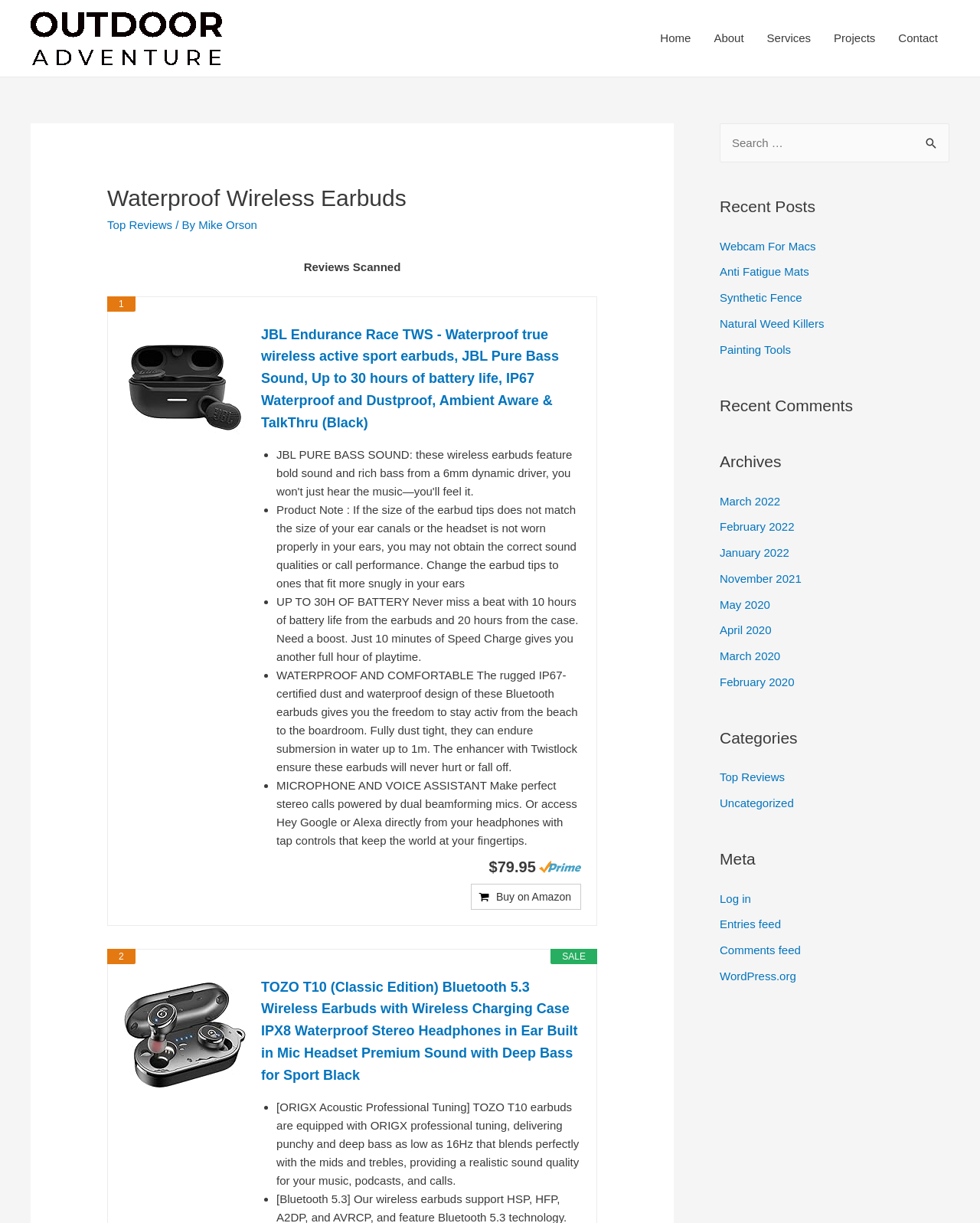Please identify the bounding box coordinates of the clickable area that will fulfill the following instruction: "Search for something". The coordinates should be in the format of four float numbers between 0 and 1, i.e., [left, top, right, bottom].

[0.734, 0.101, 0.969, 0.133]